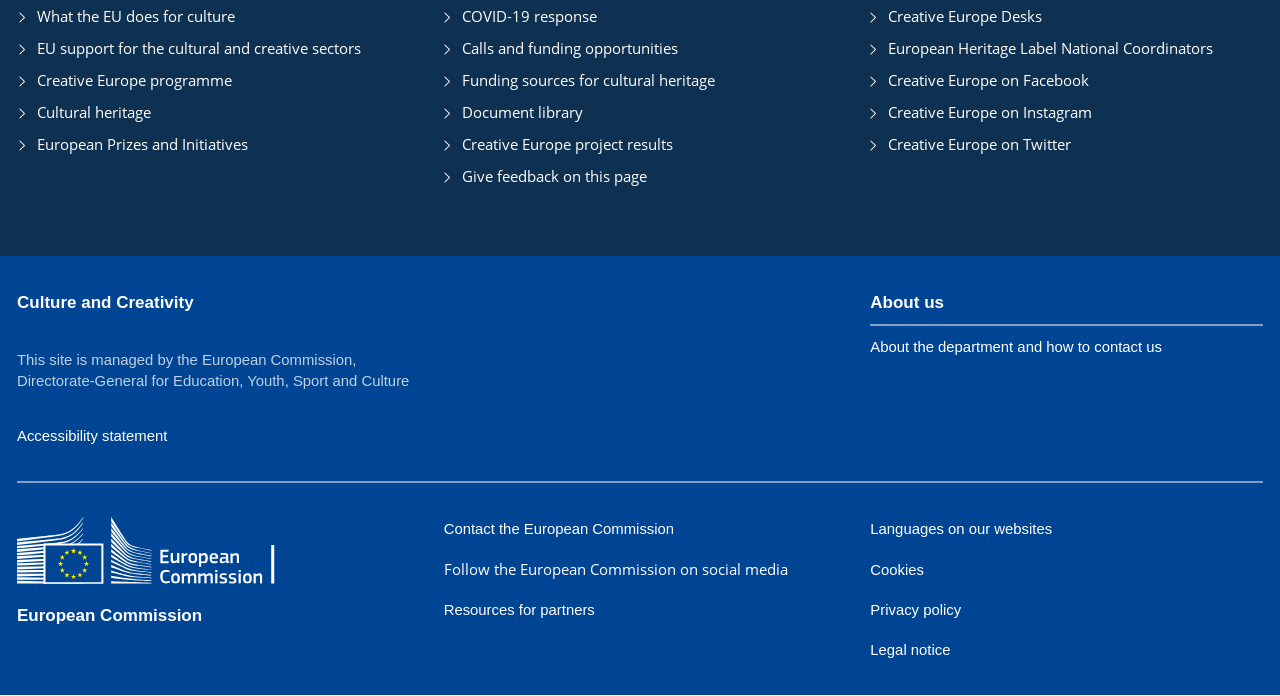Locate the bounding box coordinates of the element to click to perform the following action: 'Get information about EU support for the cultural and creative sectors'. The coordinates should be given as four float values between 0 and 1, in the form of [left, top, right, bottom].

[0.029, 0.055, 0.282, 0.084]